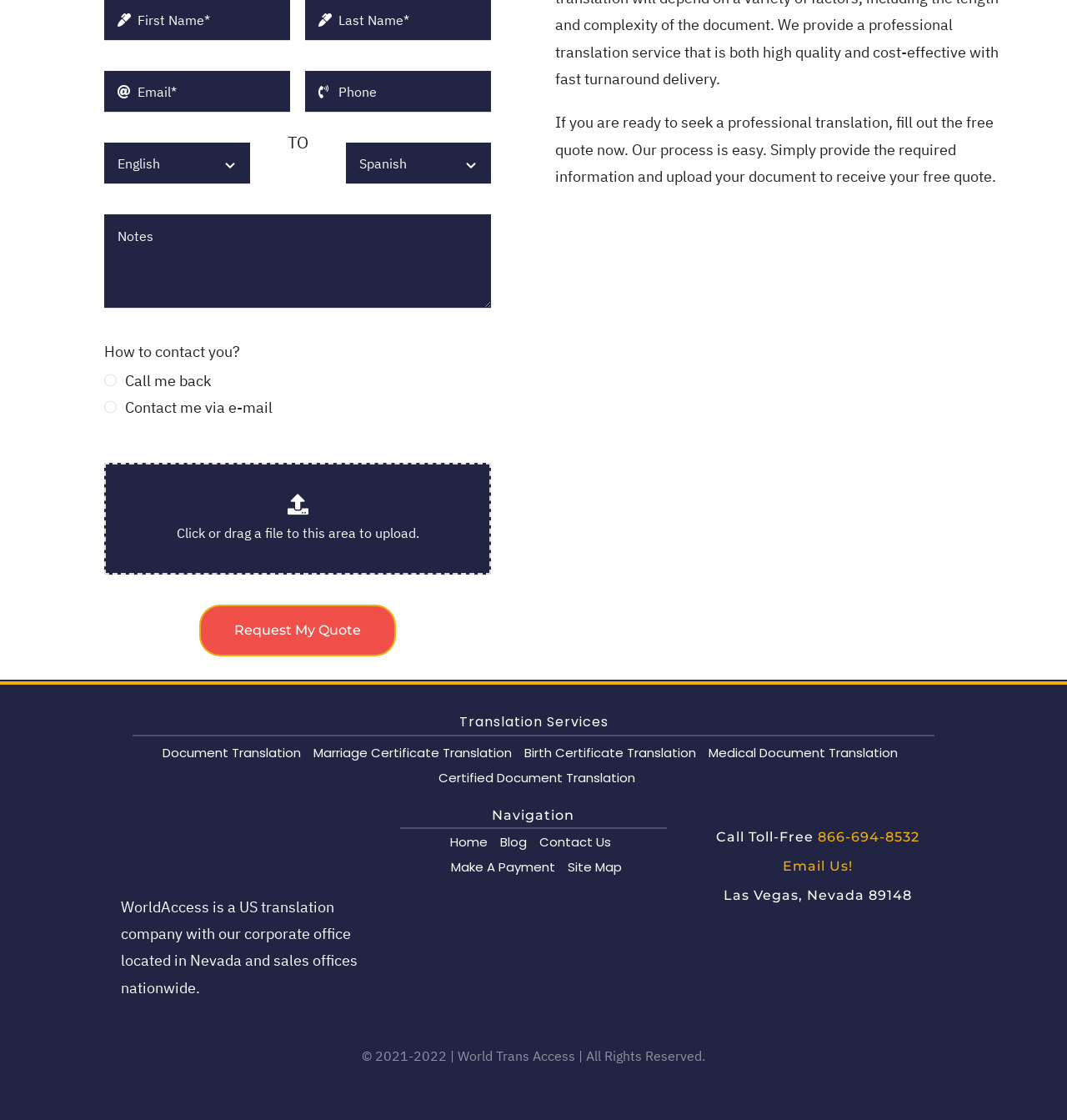Please identify the bounding box coordinates of the clickable area that will allow you to execute the instruction: "Enter email address".

[0.098, 0.063, 0.272, 0.101]